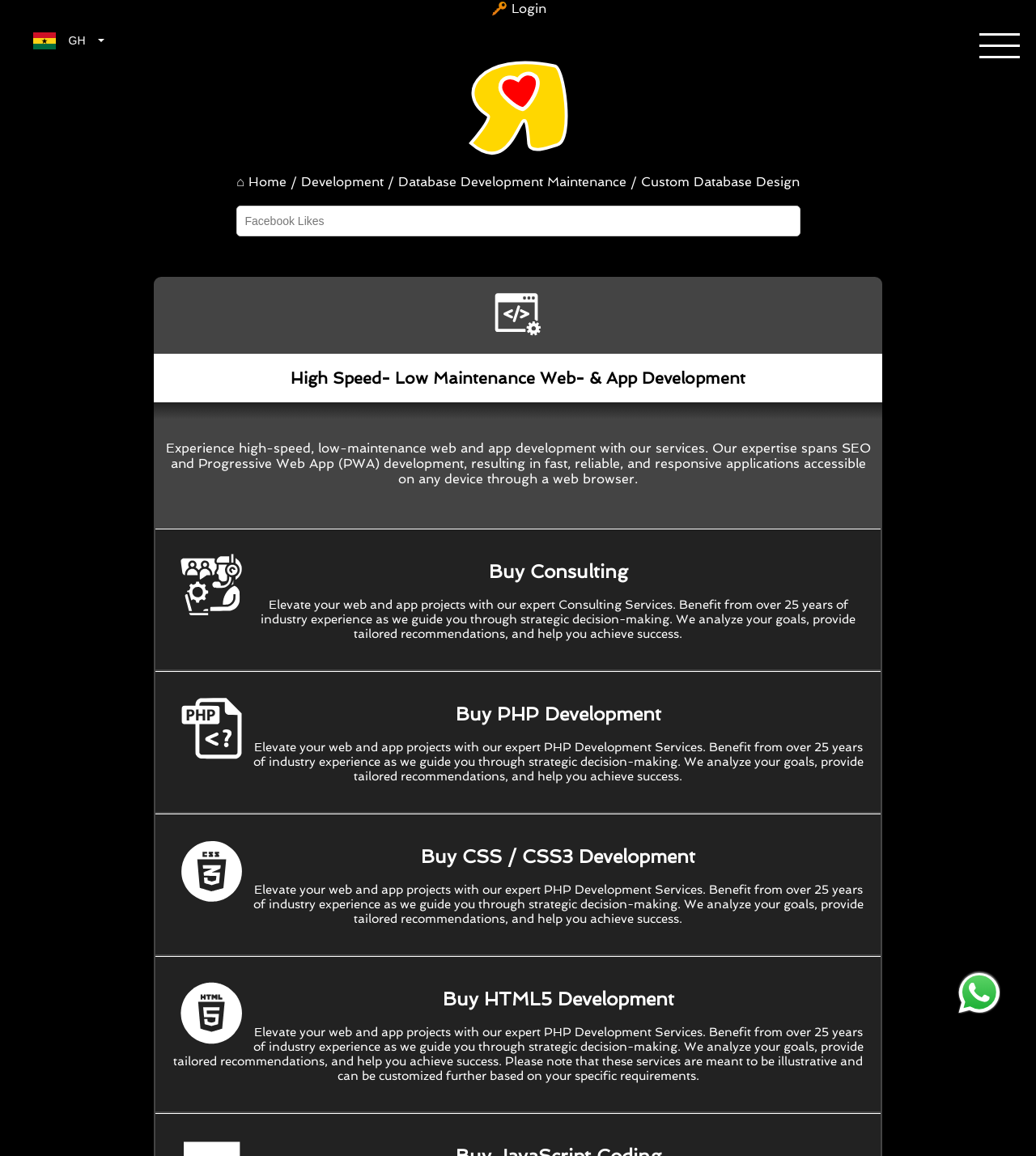Please identify the coordinates of the bounding box that should be clicked to fulfill this instruction: "Go to the home page".

[0.228, 0.151, 0.276, 0.164]